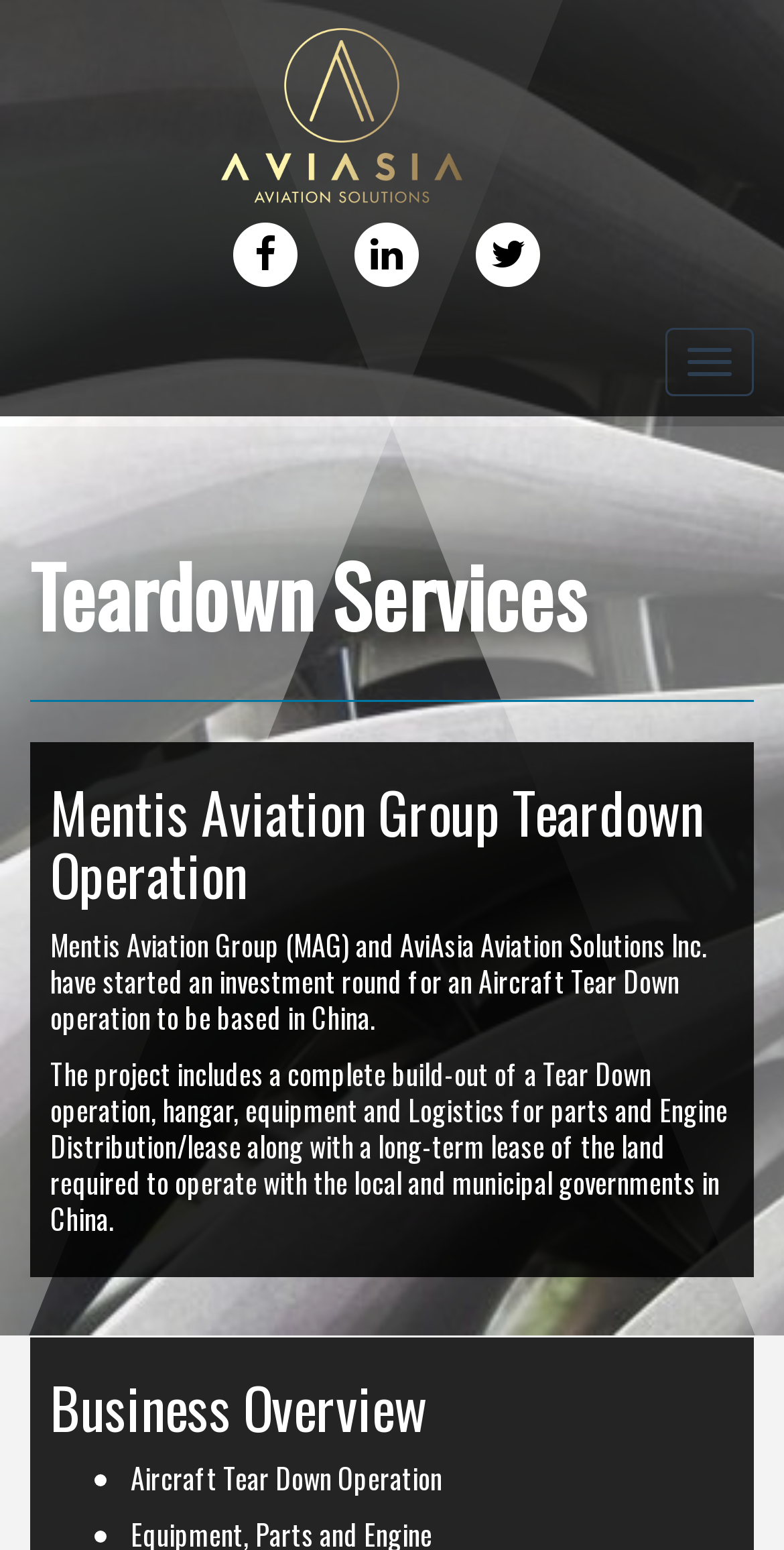Return the bounding box coordinates of the UI element that corresponds to this description: "LinkedIn". The coordinates must be given as four float numbers in the range of 0 and 1, [left, top, right, bottom].

[0.433, 0.147, 0.554, 0.174]